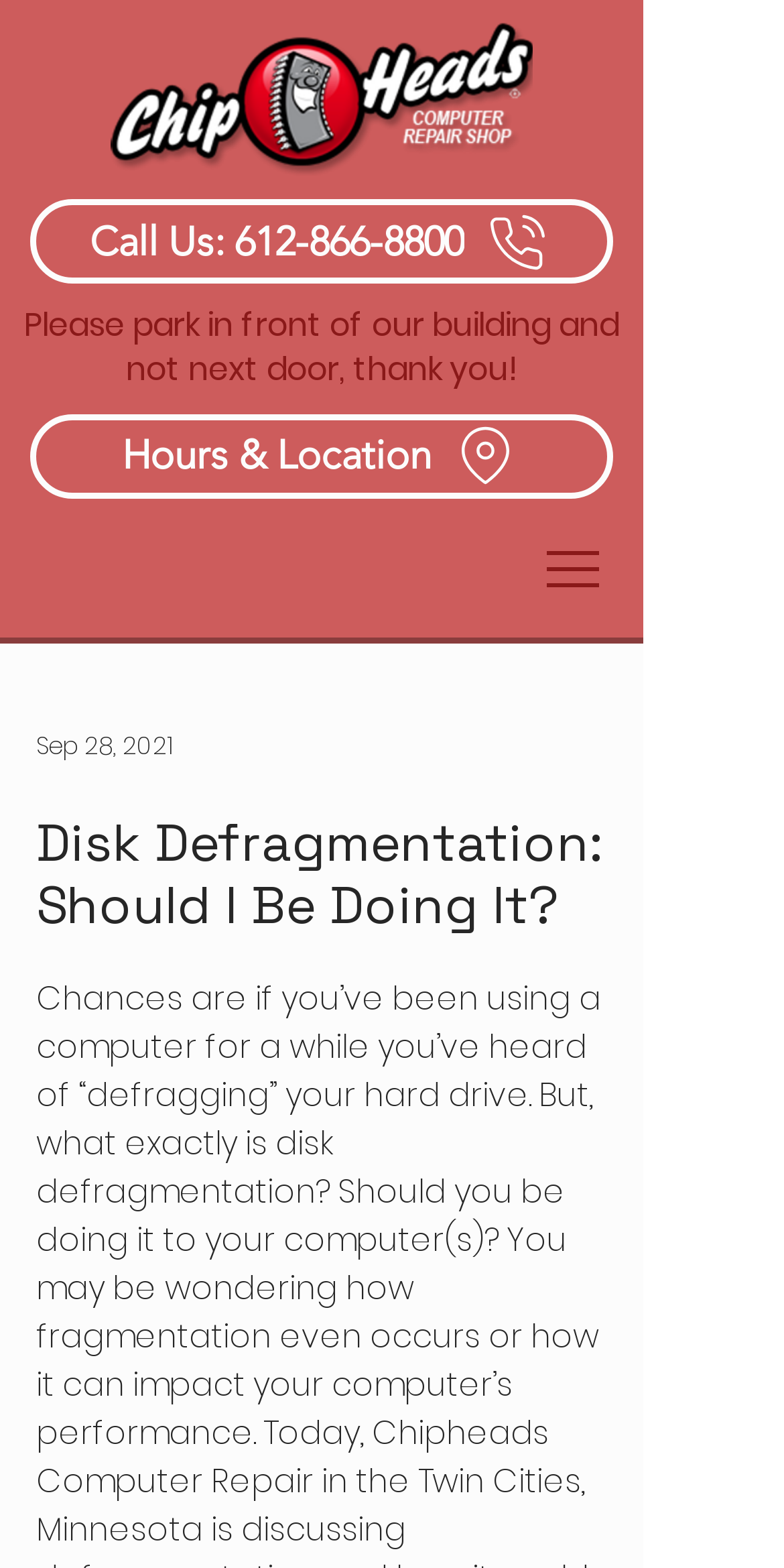What is the purpose of the button with a popup menu?
Answer the question with just one word or phrase using the image.

Site navigation